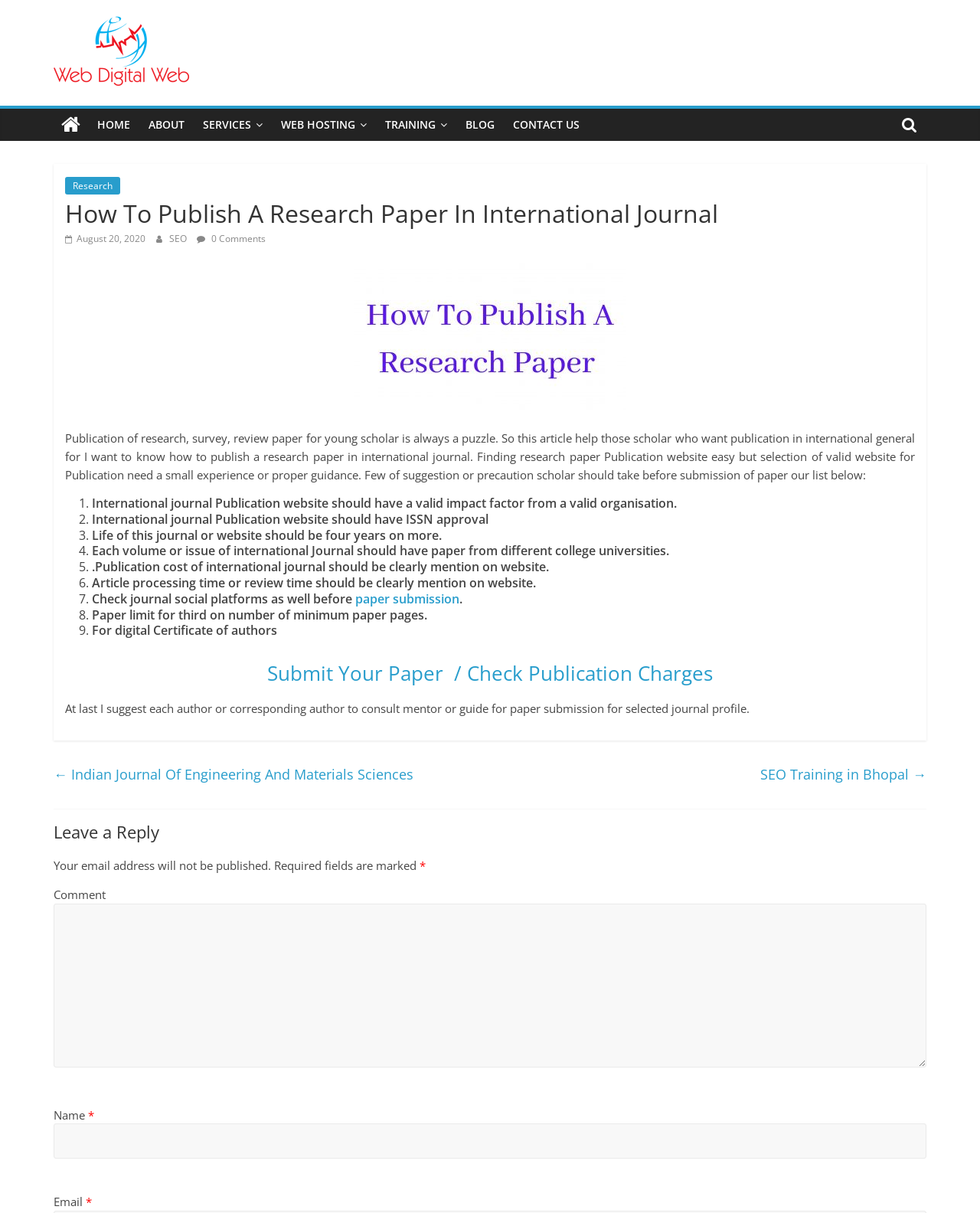What is the purpose of the article?
Examine the webpage screenshot and provide an in-depth answer to the question.

The article aims to assist young scholars who want to publish their research papers in international journals by providing guidance on how to select a valid publication website and what precautions to take before submitting their papers.